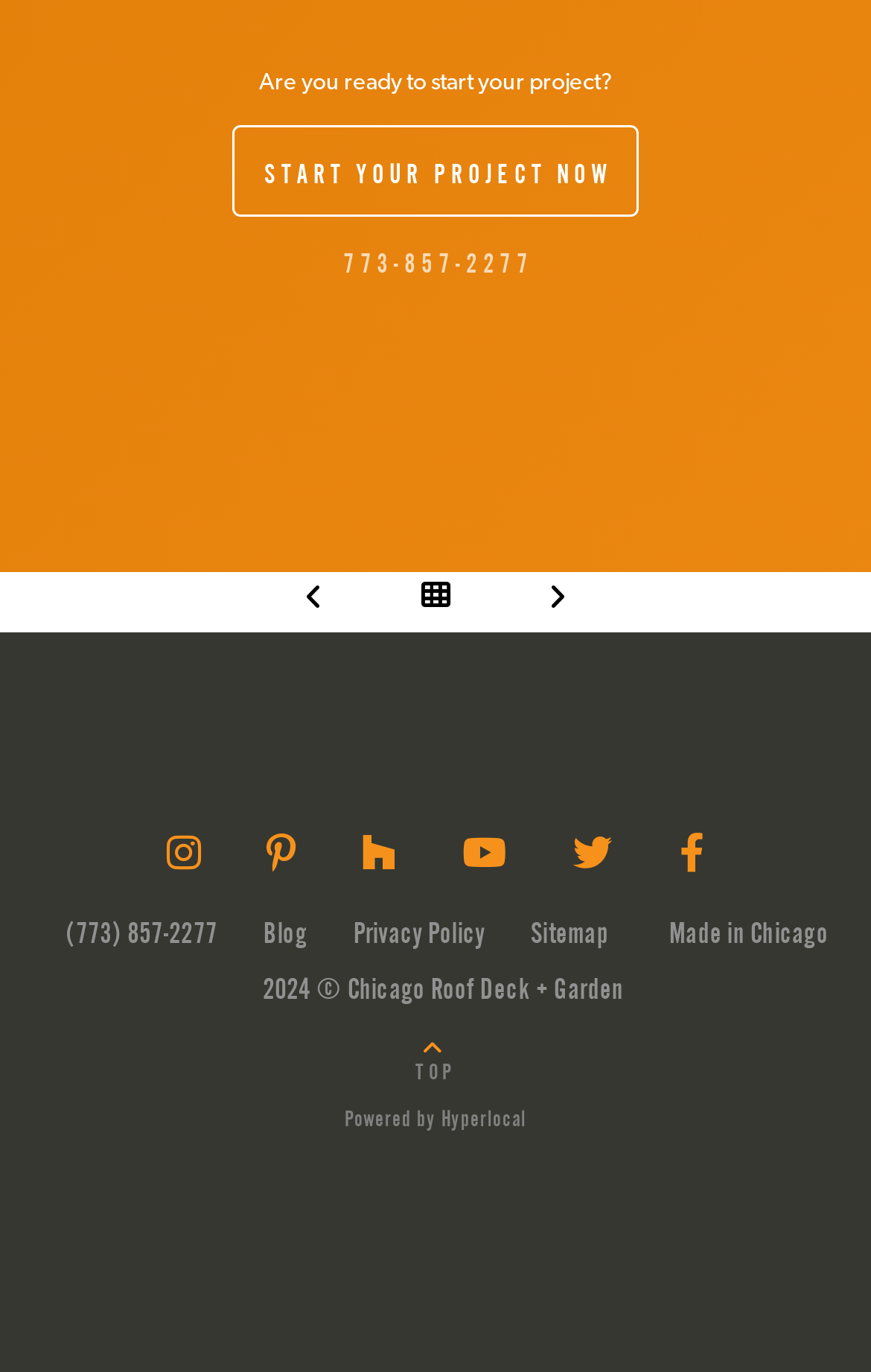Observe the image and answer the following question in detail: What is the phone number to contact?

The phone number to contact can be found in two places on the webpage. Firstly, it is mentioned as '773-857-2277' in the main section of the webpage, and secondly, it is mentioned as '(773) 857-2277' in the footer section of the webpage.